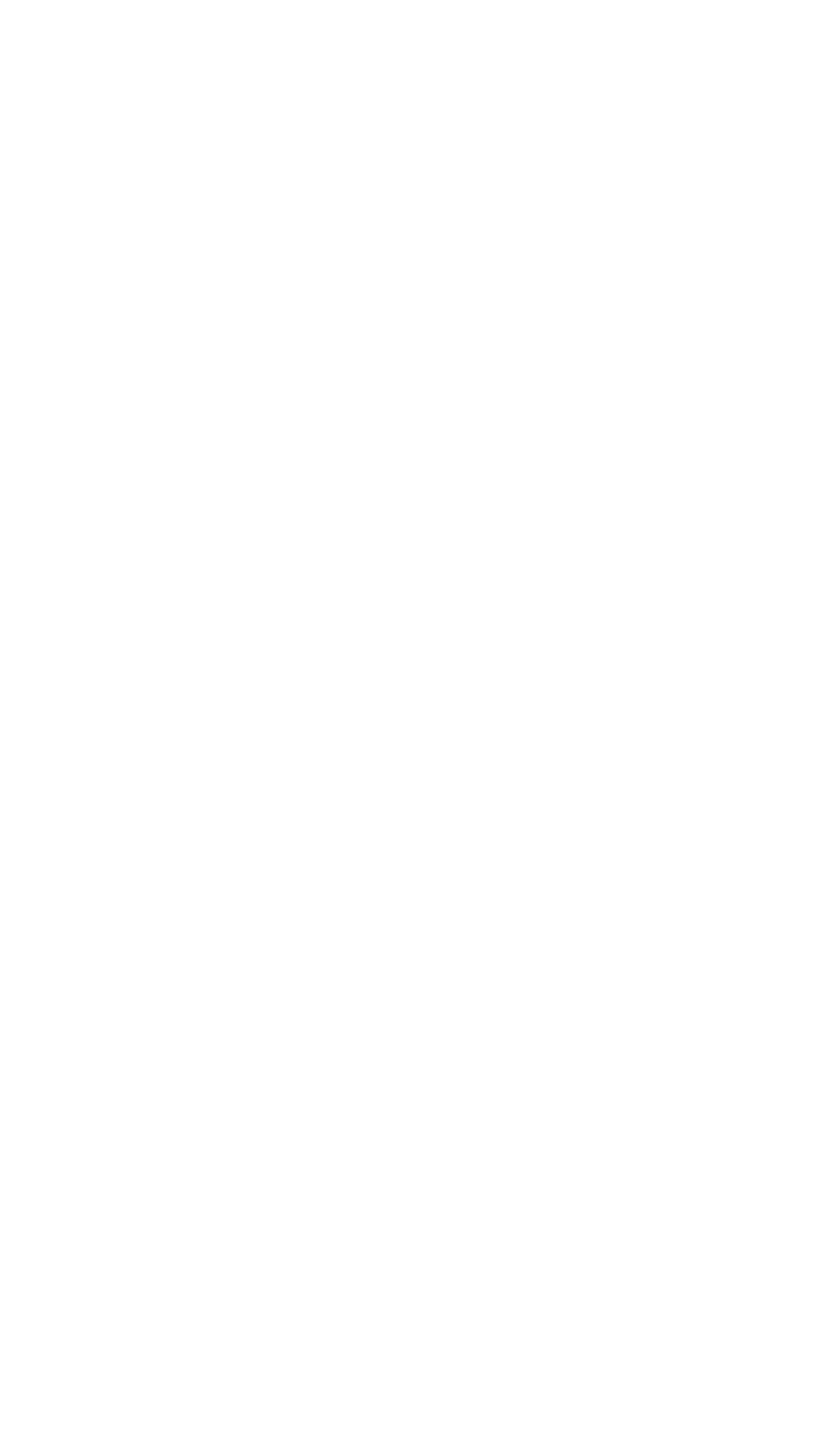Write an exhaustive caption that covers the webpage's main aspects.

The webpage is an archived news article from FingerLakes1.com. At the top left corner, there is a link to "Skip to content". Next to it, on the top center, is the website's logo, an image with the text "FingerLakes1.com Archive". 

Below the logo, there is a horizontal navigation menu with several links. From left to right, the links are: a search icon, a "»" symbol, "Home", a ">" symbol, and "News Archive". 

The main content of the webpage is an article titled "Canandaigua Dies In Gorge Fall". The title is displayed prominently in the center of the page. Below the title, there is a subheading with the publication date and time, "Published: 07/18/2005 @ 12:00 am".